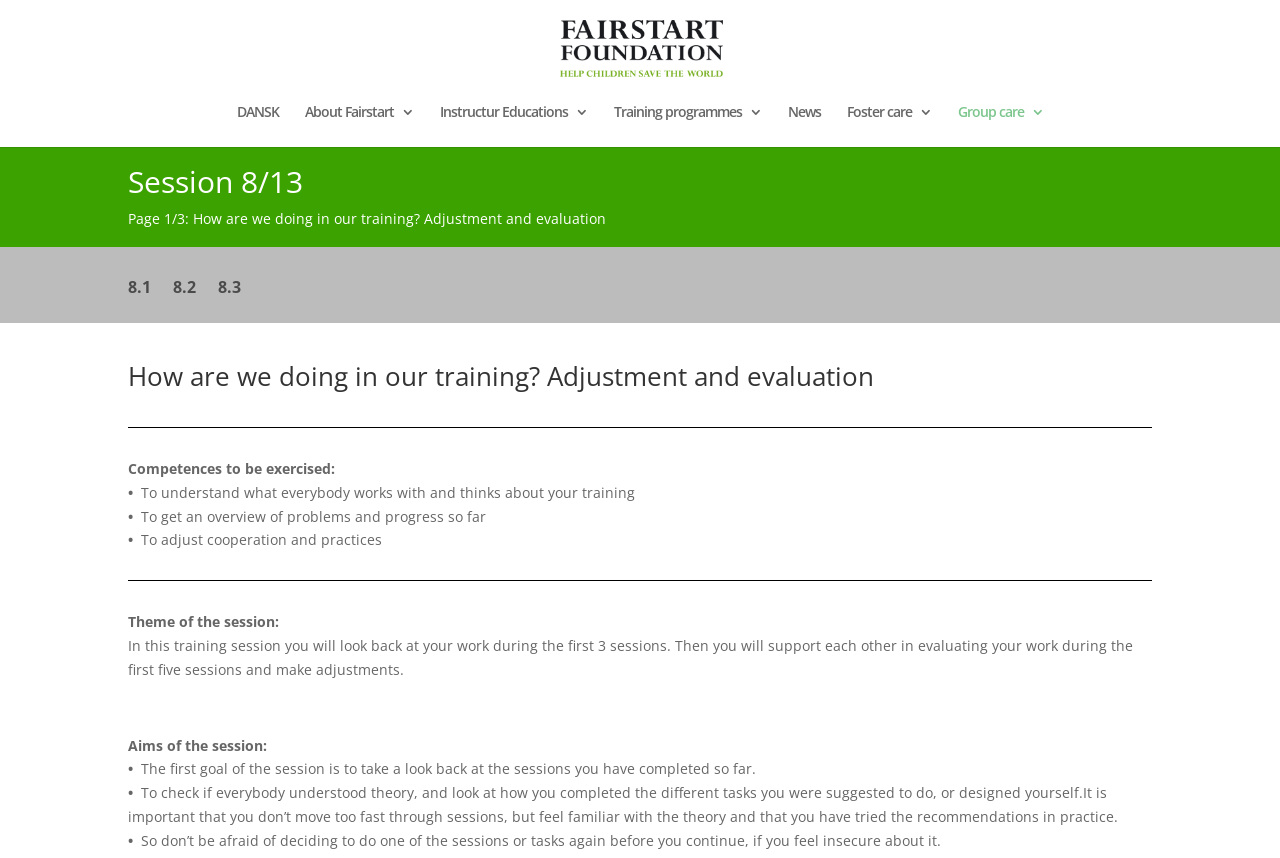Determine the bounding box coordinates for the element that should be clicked to follow this instruction: "view Fact Sheet". The coordinates should be given as four float numbers between 0 and 1, in the format [left, top, right, bottom].

None